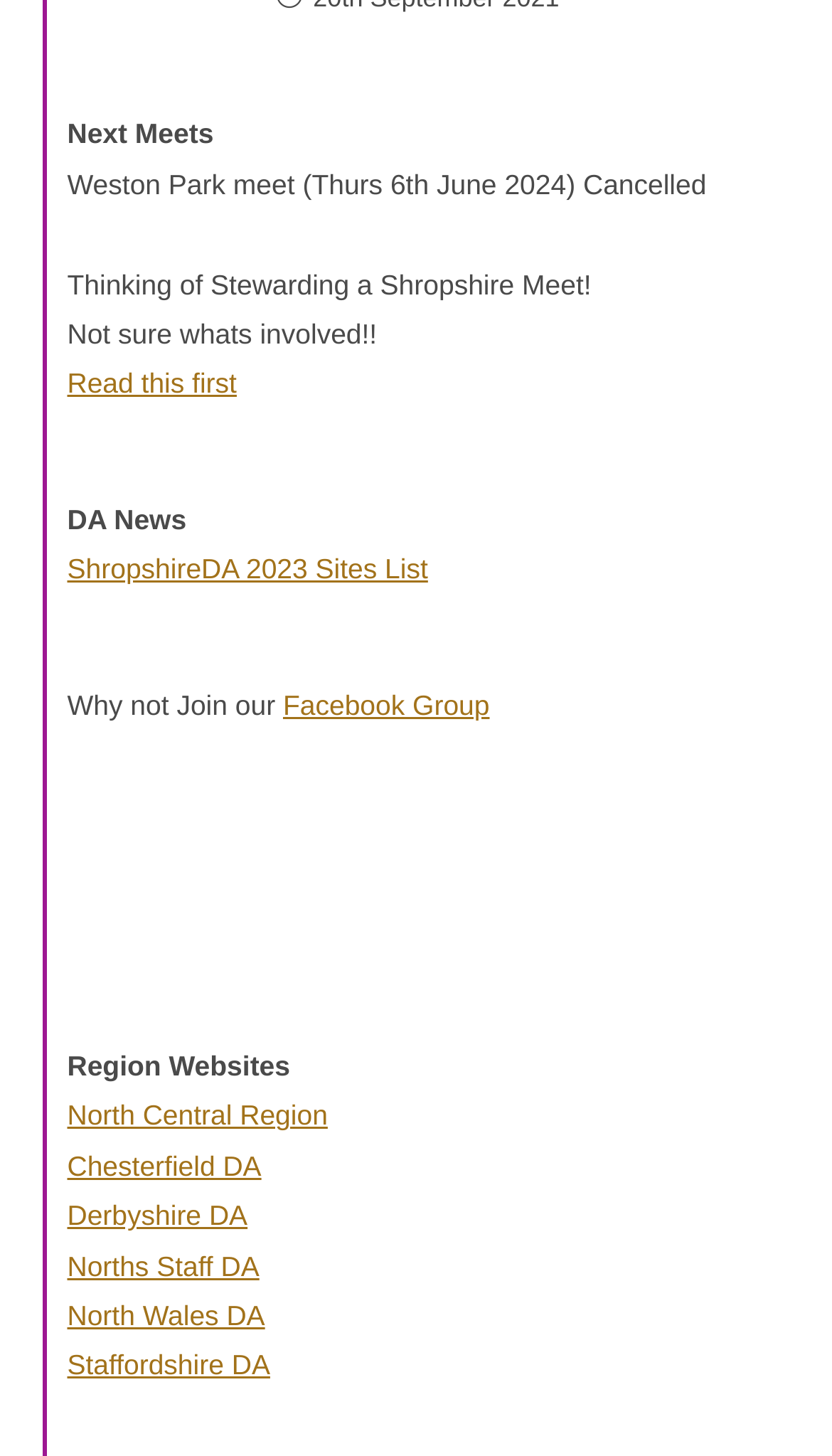Provide the bounding box coordinates of the HTML element described by the text: "www.electrophysicalforum.org".

None